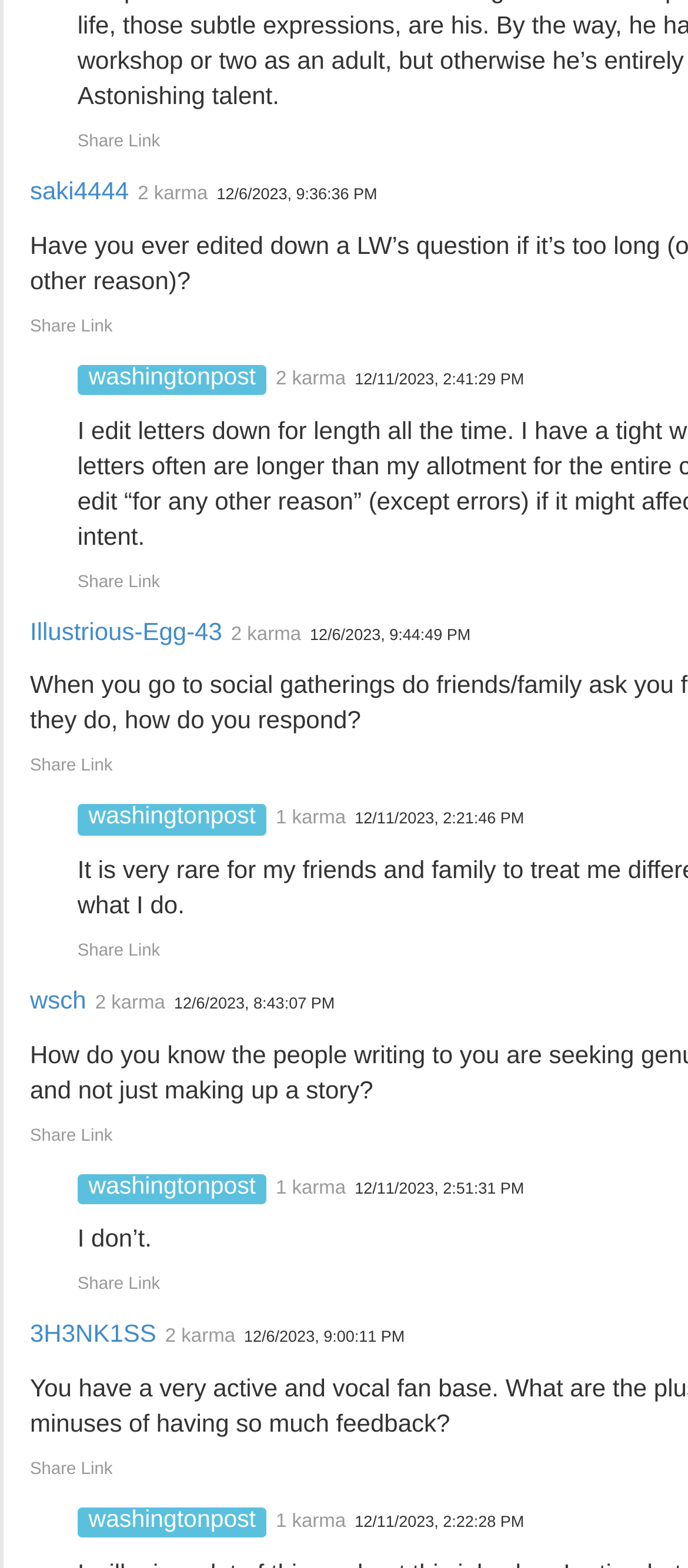Identify the bounding box coordinates for the UI element described as: "washingtonpost". The coordinates should be provided as four floats between 0 and 1: [left, top, right, bottom].

[0.129, 0.96, 0.372, 0.977]